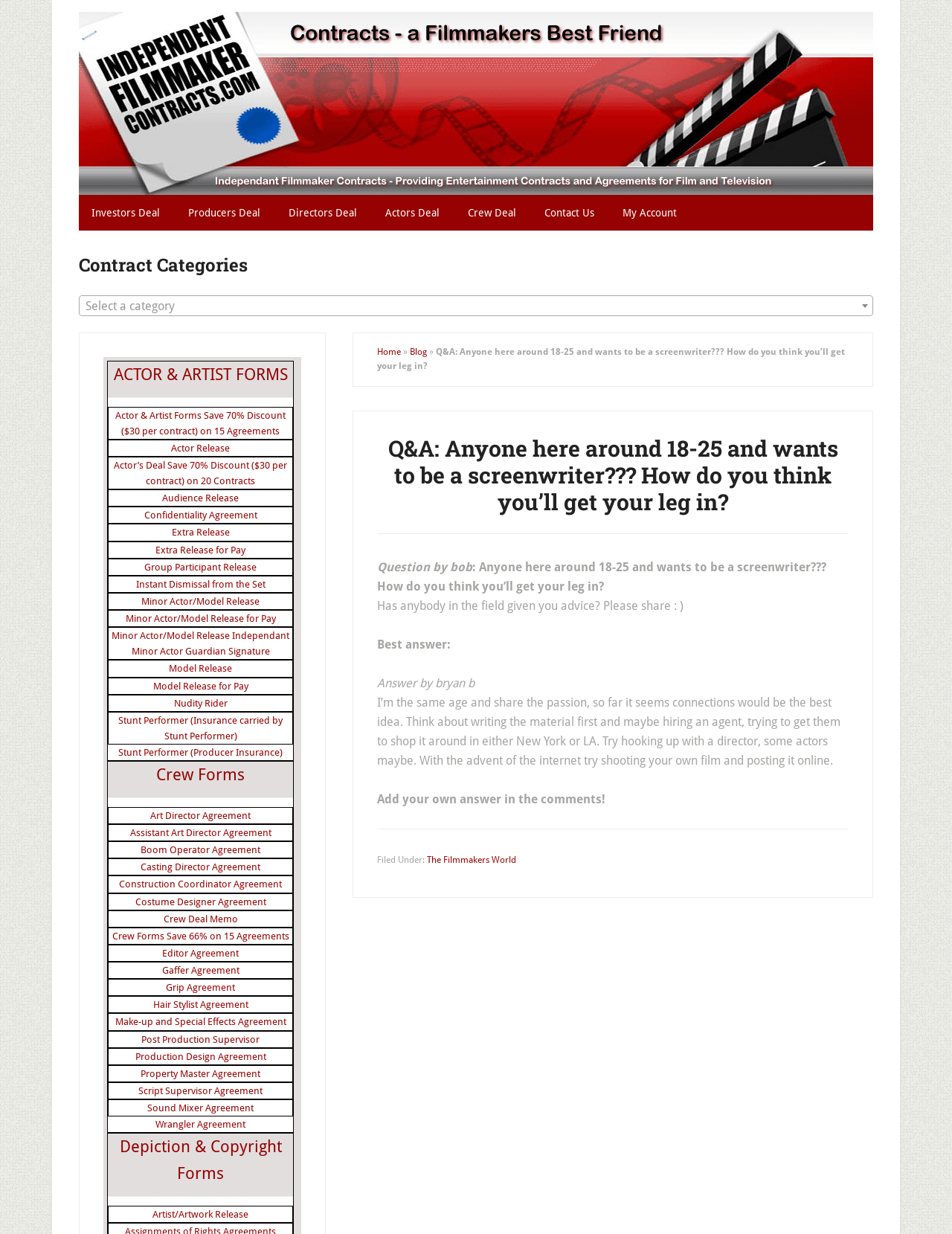Using the information in the image, could you please answer the following question in detail:
How many contract categories are available?

I counted the number of links under the 'Contract Categories' heading and found multiple options, including 'Independent Filmmaker Contracts', 'Investors Deal', 'Producers Deal', and more.